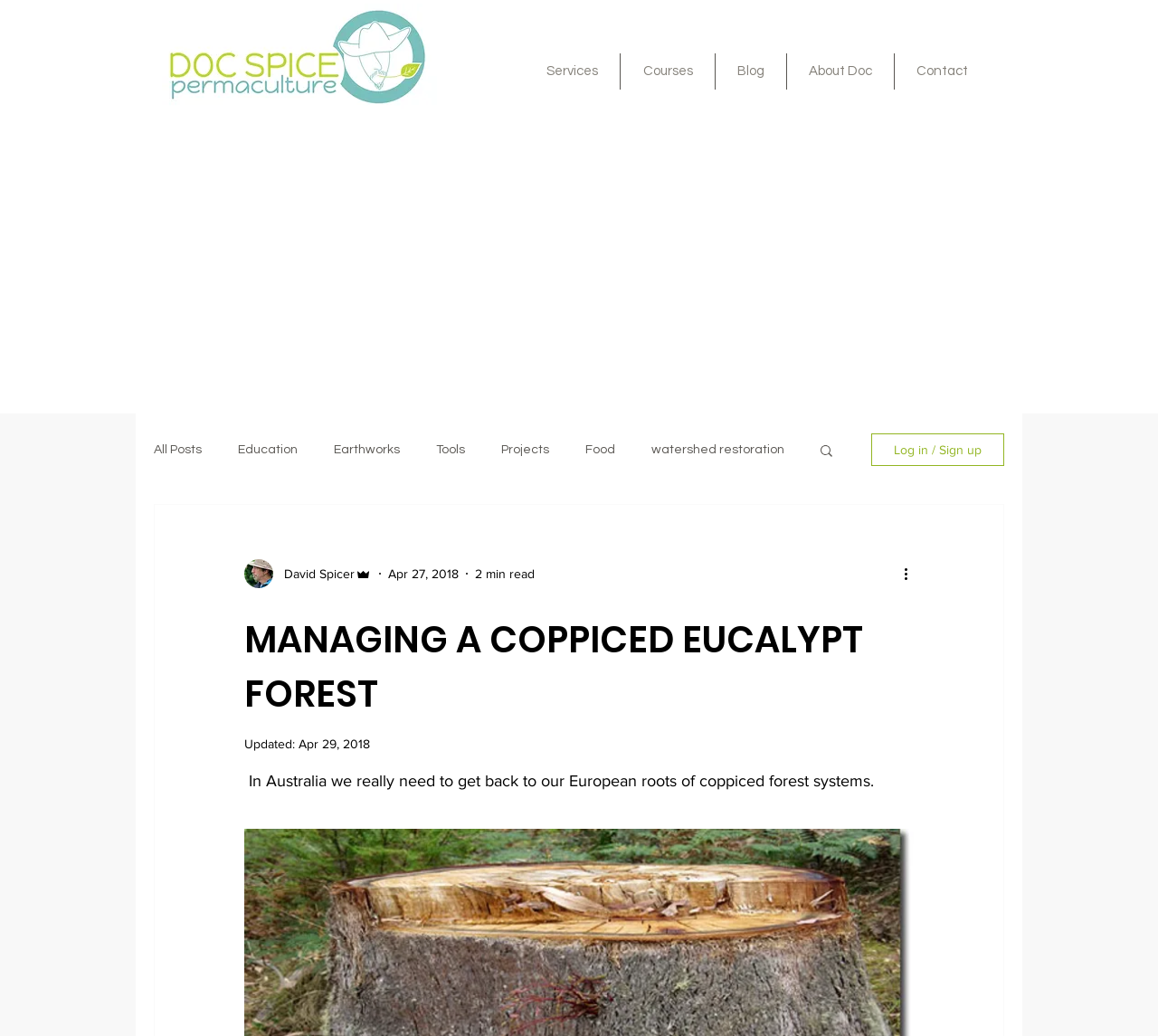From the webpage screenshot, predict the bounding box of the UI element that matches this description: "Contact".

[0.773, 0.052, 0.855, 0.086]